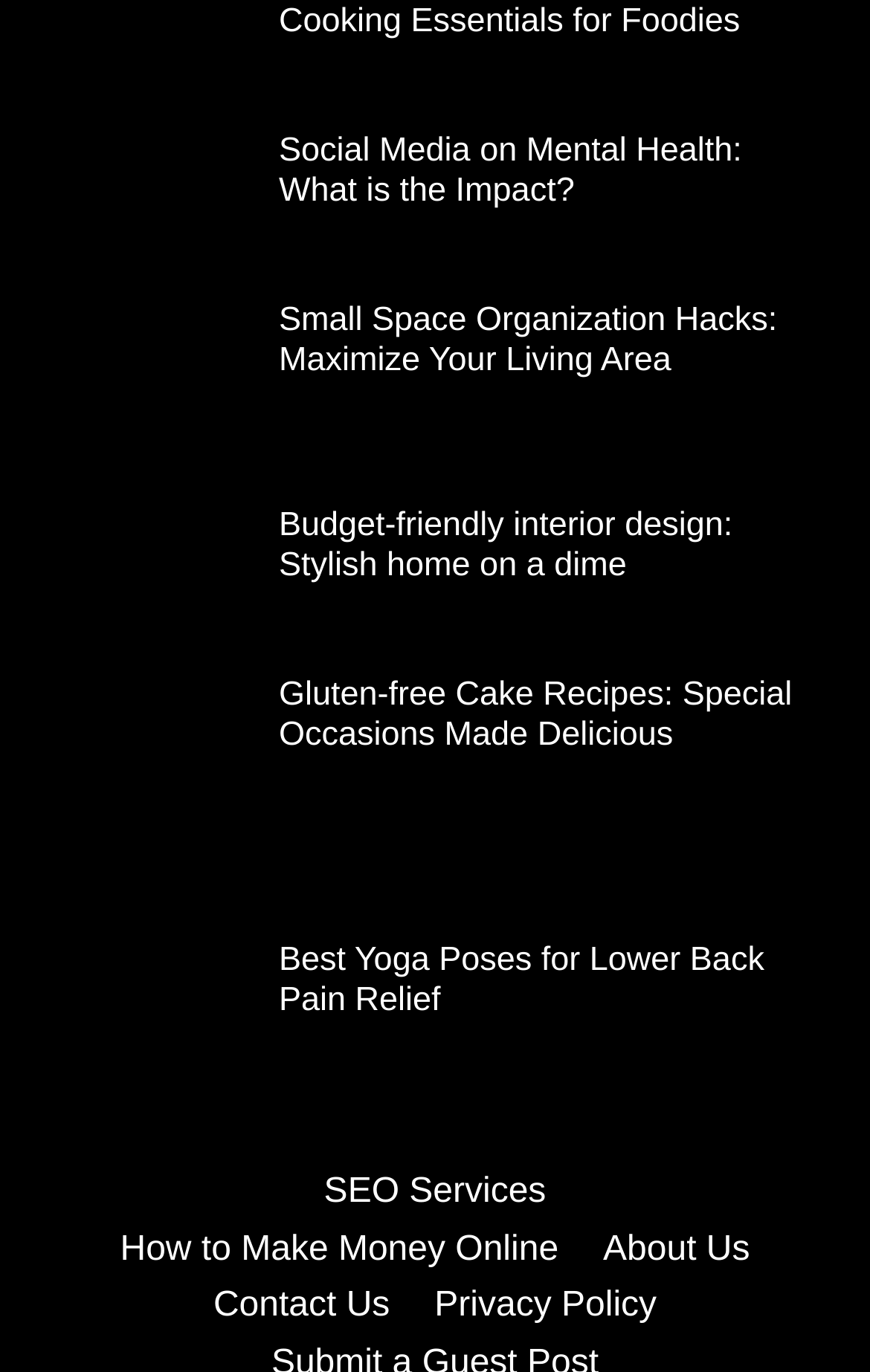With reference to the image, please provide a detailed answer to the following question: What is the topic of the last article?

By looking at the last figure element and its corresponding heading, I can see that the topic of the last article is 'Best Yoga Poses for Lower Back Pain Relief'.